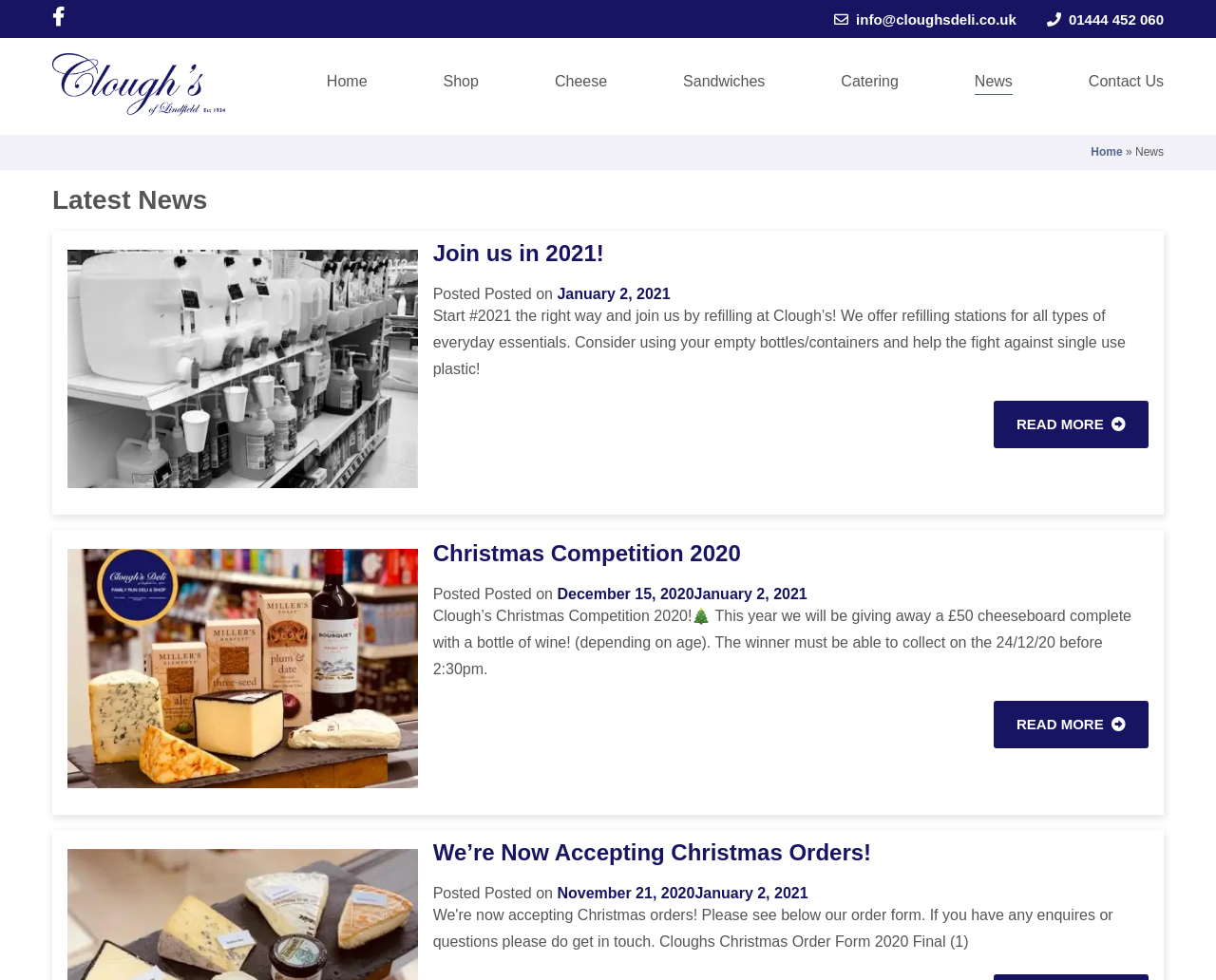Determine the bounding box coordinates of the clickable region to follow the instruction: "Contact Warren Institute".

None